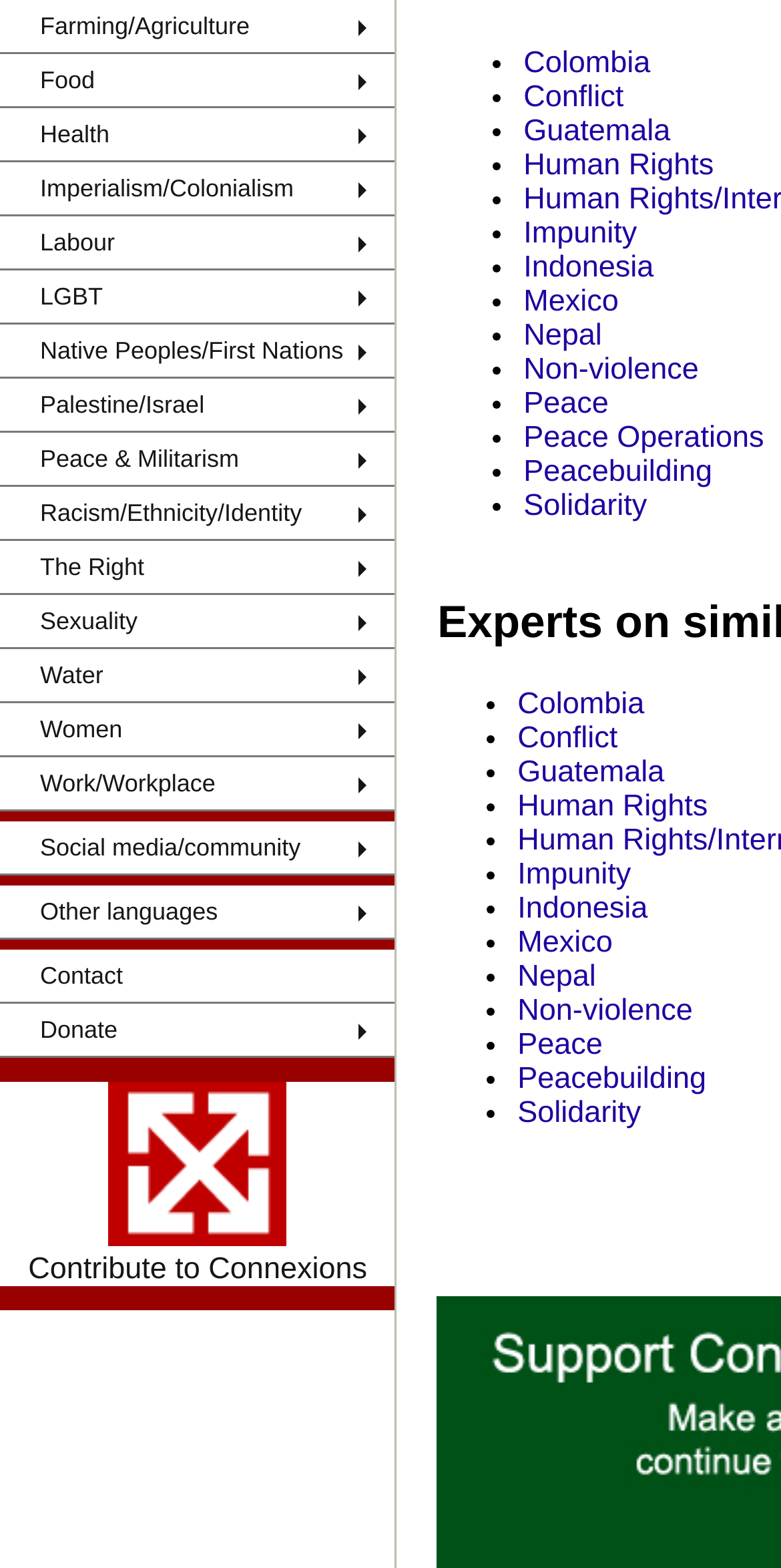Provide a one-word or short-phrase answer to the question:
What is the purpose of the 'Donate' link?

To donate to the website